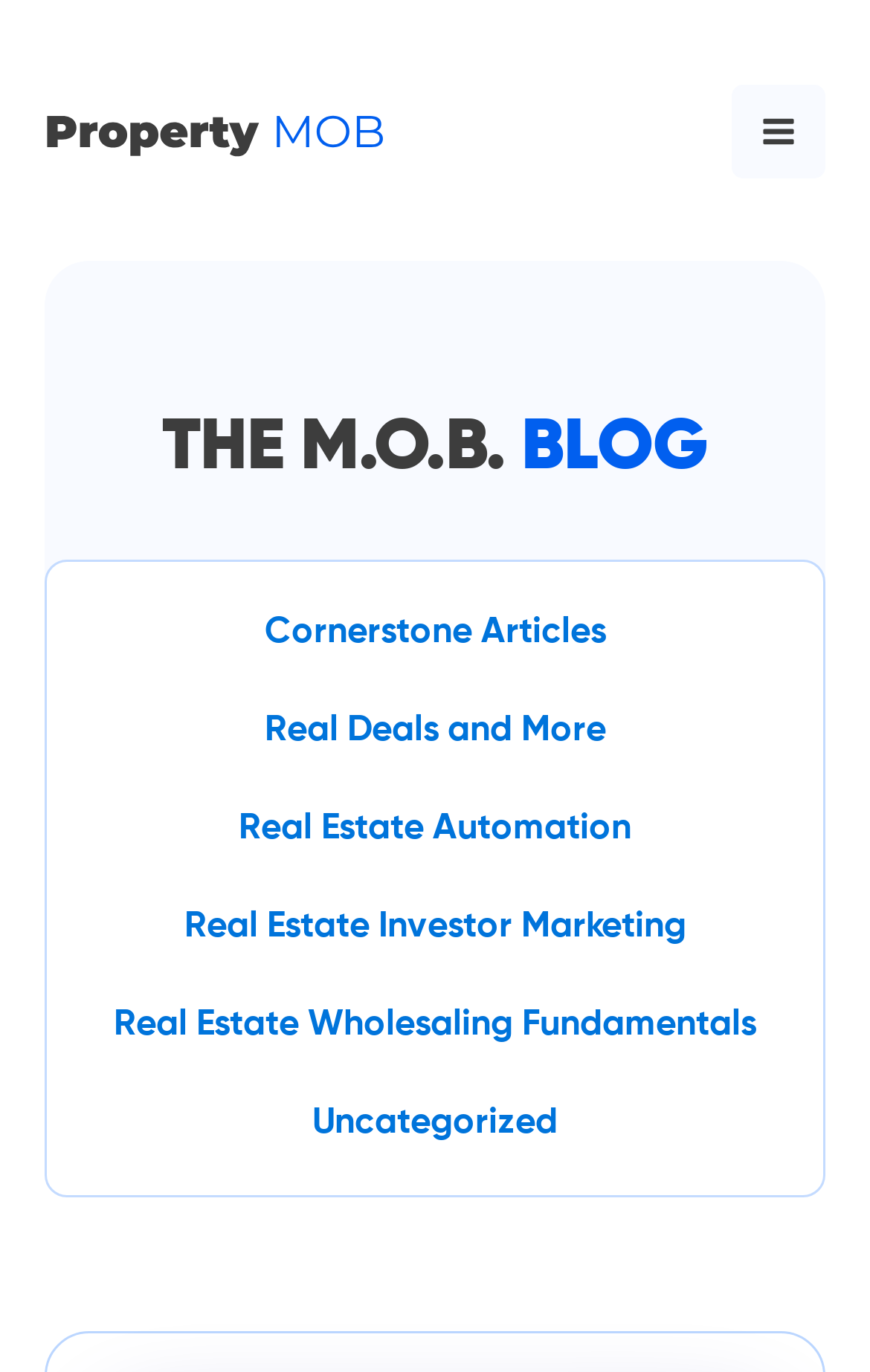Elaborate on the webpage's design and content in a detailed caption.

The webpage is a blog titled "THE M.O.B. BLOG" with a prominent heading at the top center of the page. Below the heading, there are five links arranged vertically, each with a distinct title. The first link is "Cornerstone Articles", followed by "Real Deals and More", then "Real Estate Automation", "Real Estate Investor Marketing", and finally "Real Estate Wholesaling Fundamentals" at the bottom. These links are positioned on the left side of the page, taking up about half of the page's width.

On the top left of the page, there is a small link with no descriptive text. On the top right, there is an SVG icon, which appears to be a set of bars. The icon is relatively small, taking up only a fraction of the page's width.

There are no images or paragraphs of text on the page, aside from the link titles and the blog title. The overall structure of the page is simple, with a clear hierarchy of elements and ample whitespace between them.